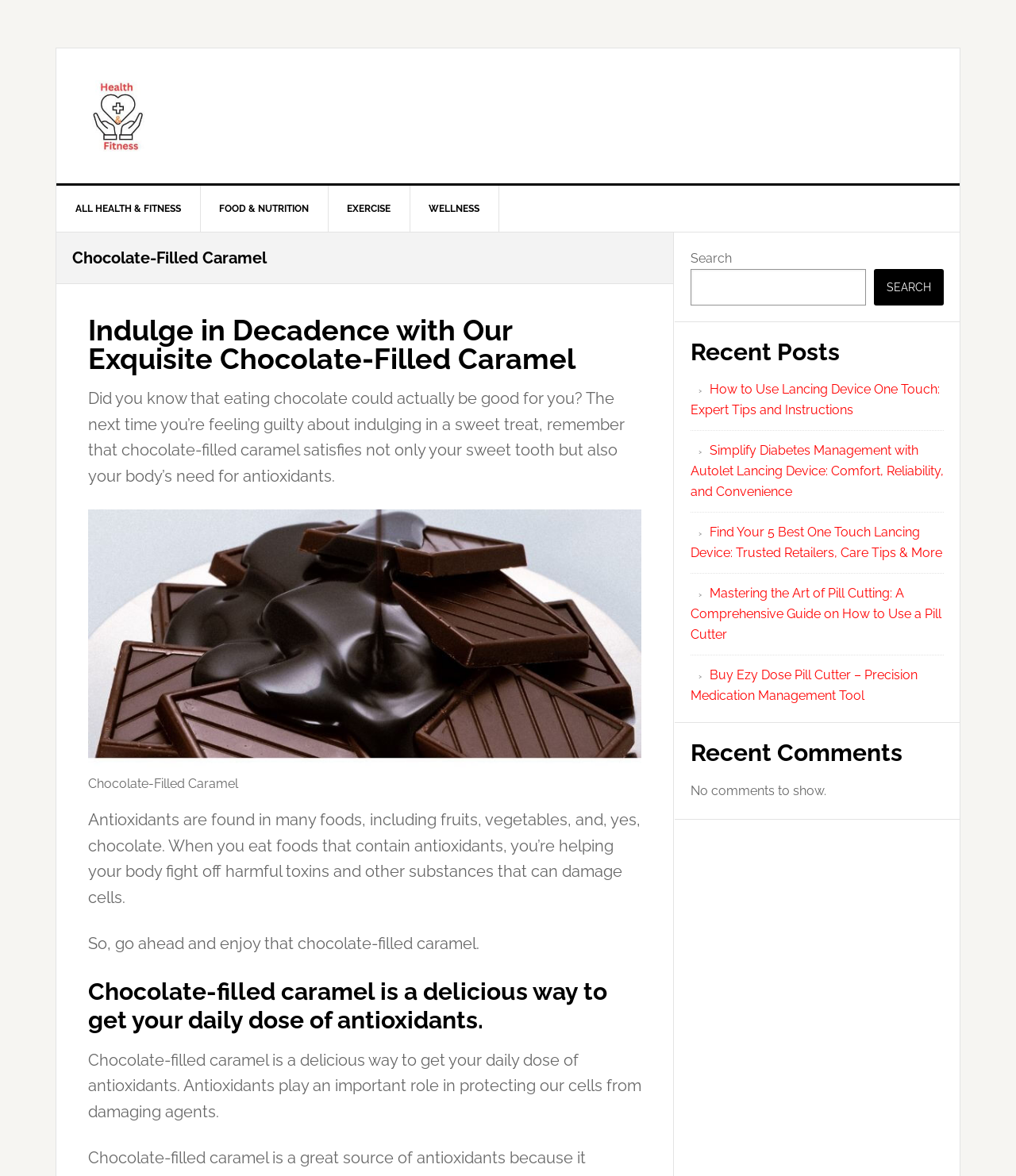Provide the bounding box coordinates of the UI element that matches the description: "Food & Nutrition".

[0.197, 0.158, 0.323, 0.197]